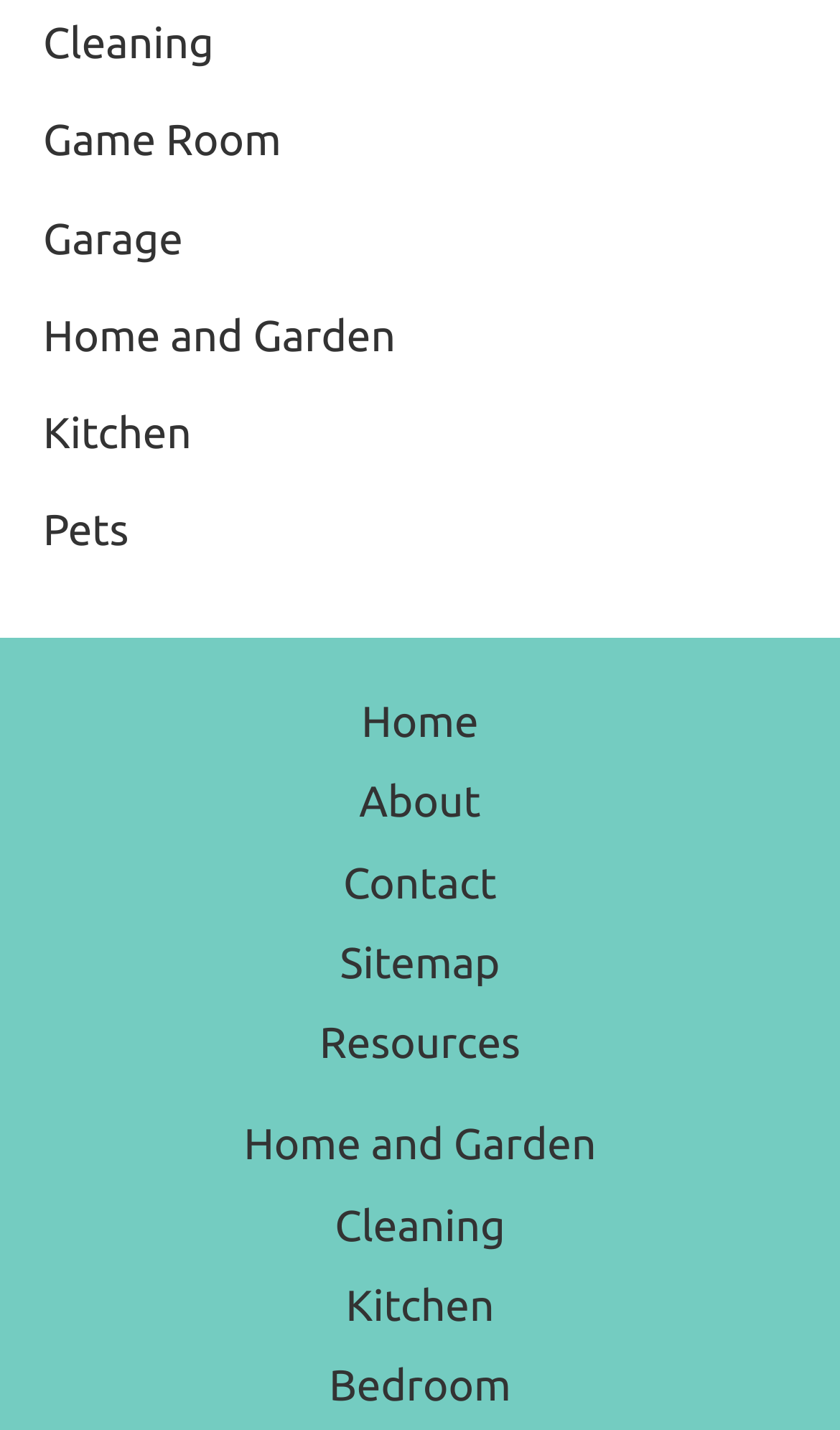Identify the bounding box of the UI component described as: "Home and Garden".

[0.051, 0.216, 0.471, 0.251]